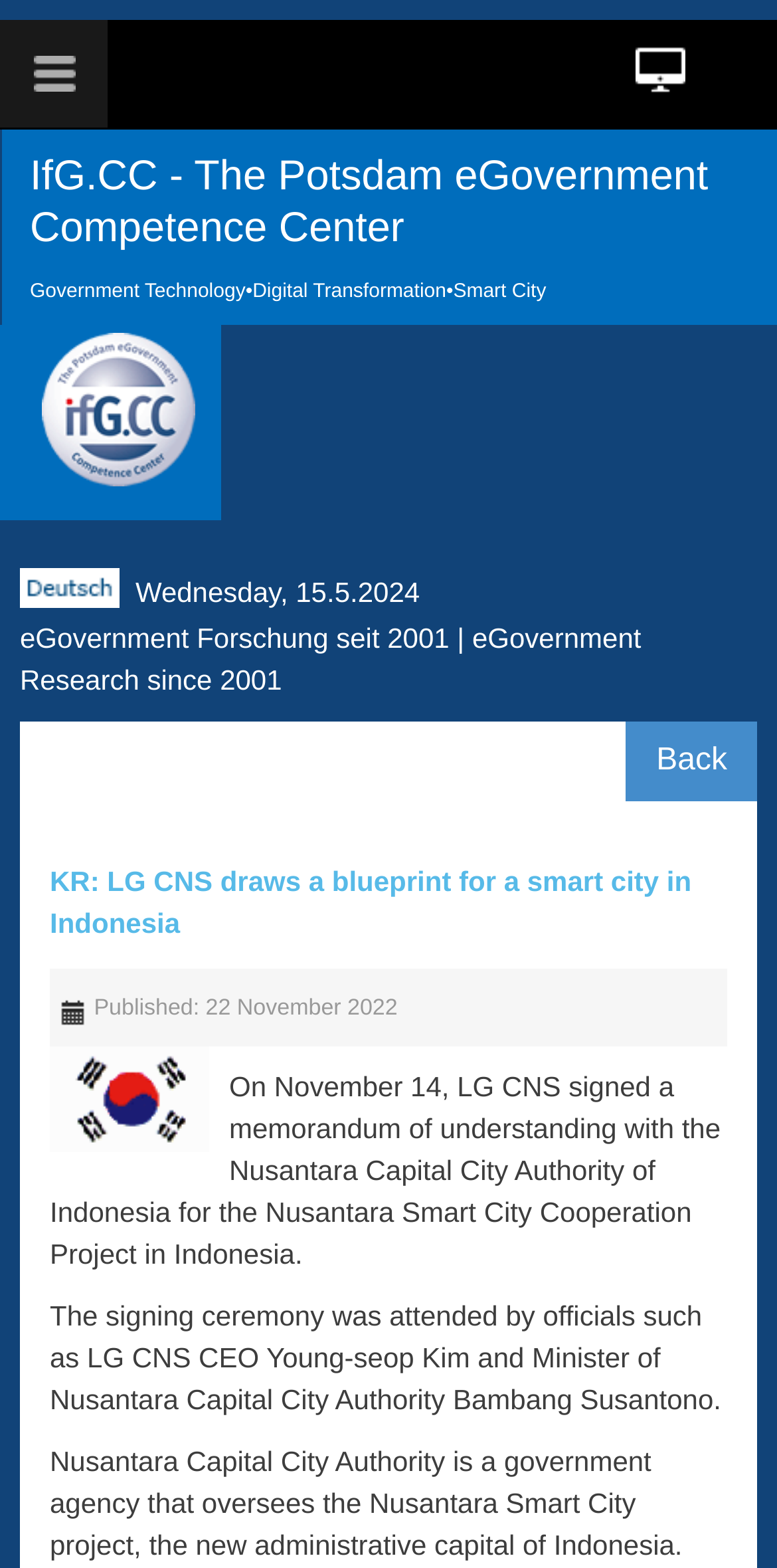Identify and extract the main heading from the webpage.

IfG.CC - The Potsdam eGovernment Competence Center